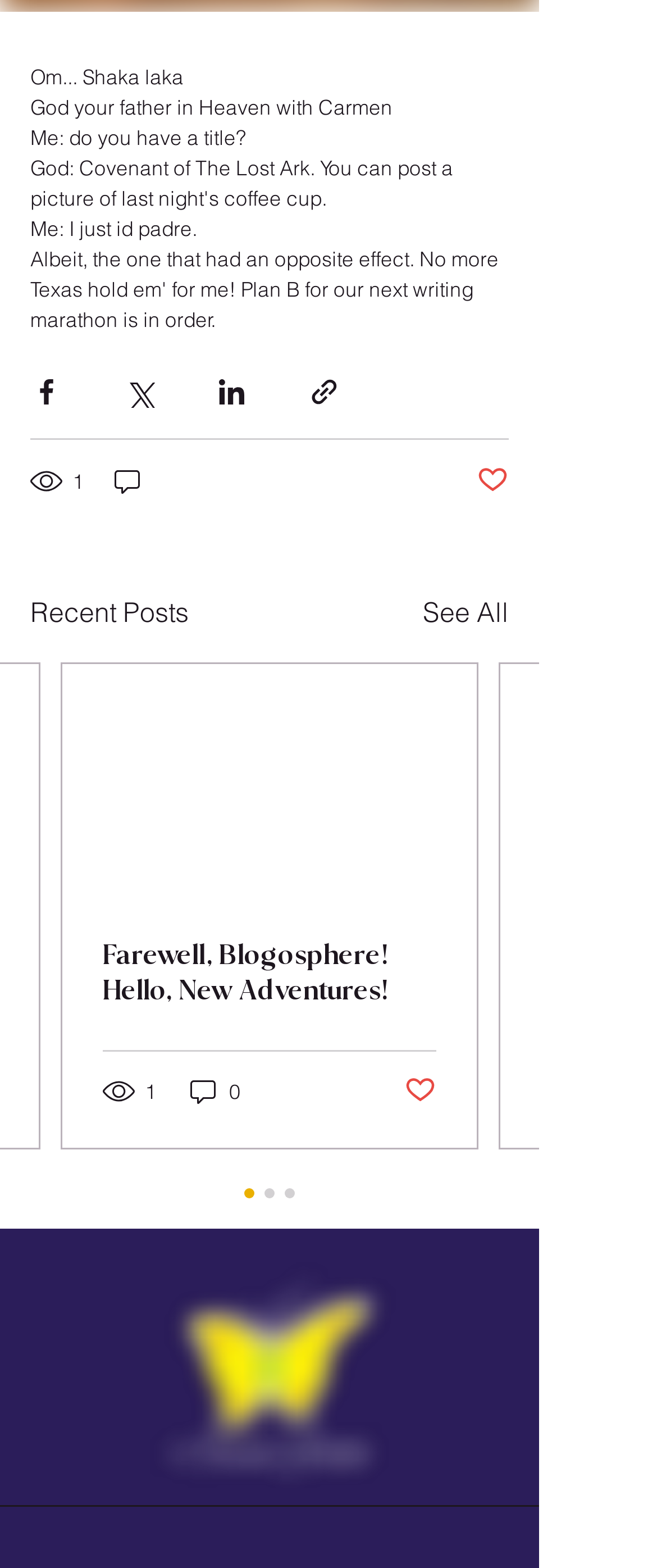What is the text of the first link in the 'Recent Posts' section?
Provide a detailed answer to the question, using the image to inform your response.

I found a link element with a bounding box of [0.156, 0.598, 0.664, 0.643] and a description of 'Farewell, Blogosphere! Hello, New Adventures!' in the 'Recent Posts' section, so I infer that the text of the first link is 'Farewell, Blogosphere! Hello, New Adventures!'.